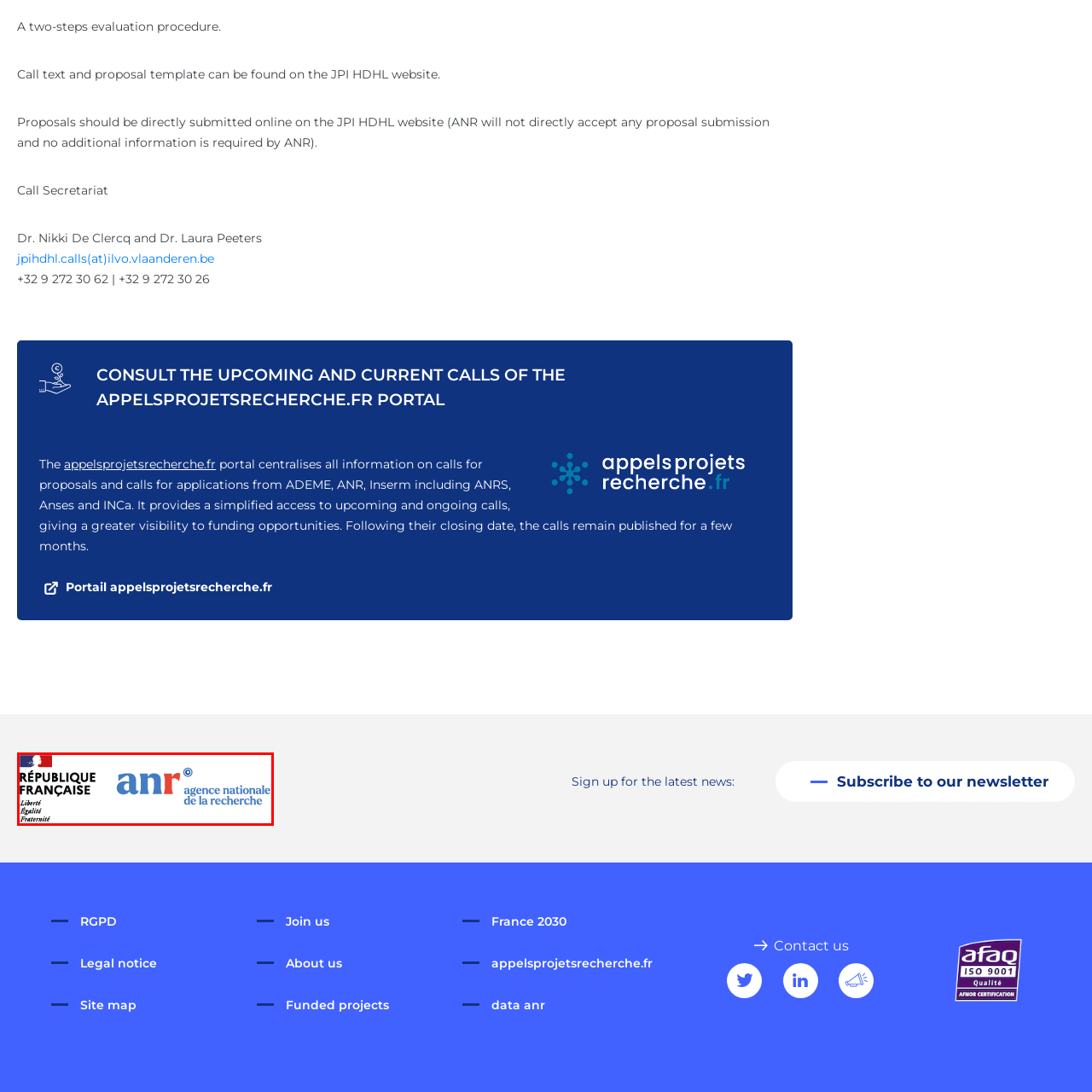Give an in-depth description of the image within the red border.

The image features the logos of the French Republic and the French National Research Agency (ANR). On the left, the logo of "République Française" is displayed, symbolizing France's national identity with the motto "Liberté, Égalité, Fraternité" prominently featured. Adjacent to it is the ANR logo, representing the agency responsible for funding and supporting research initiatives across various scientific fields in France. The ANR logo includes the acronym itself, emphasizing its mission to foster innovation and collaboration in research. Together, these logos reflect a commitment to advancing knowledge and promoting research excellence in France.